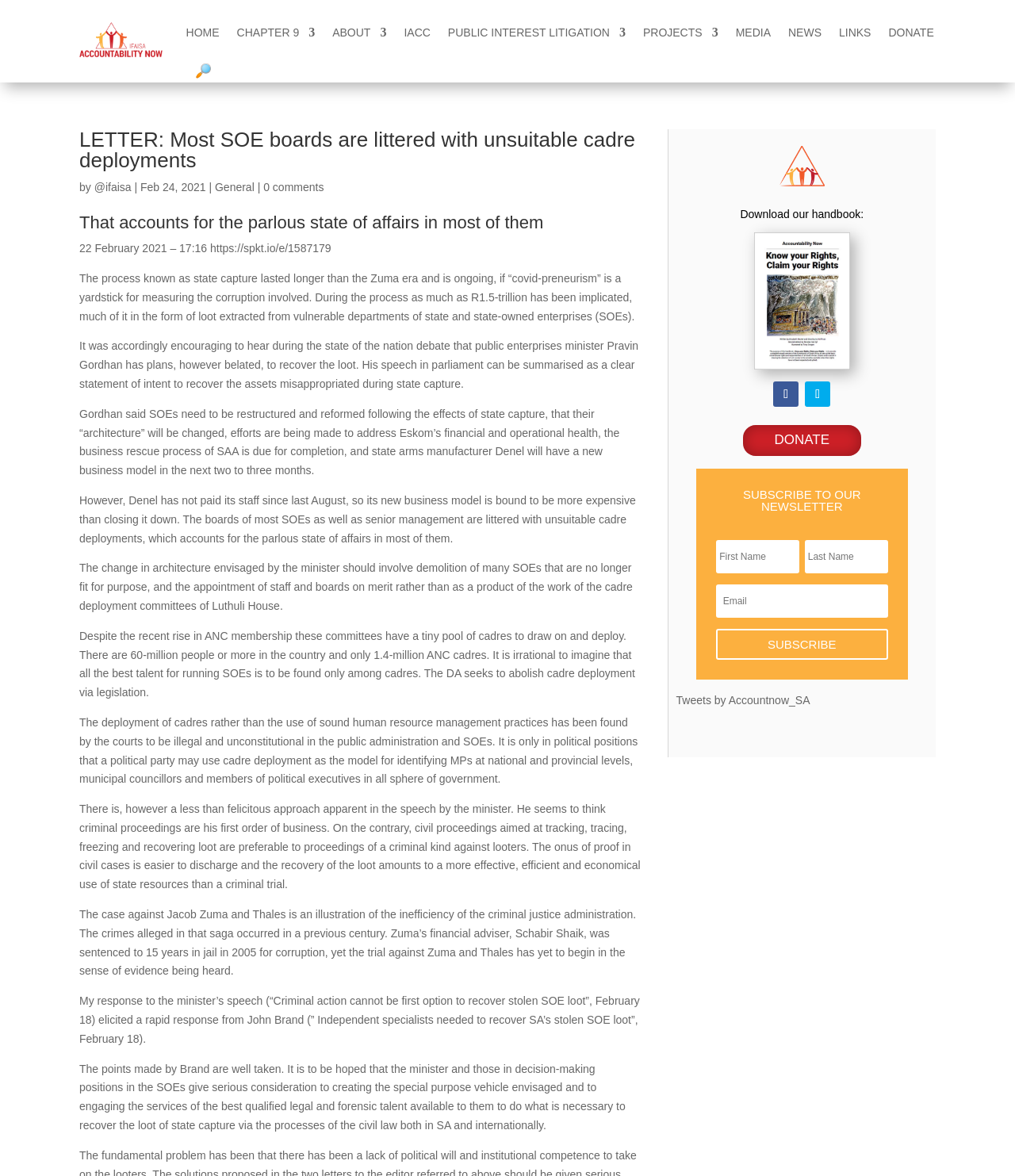Determine the bounding box coordinates of the clickable region to follow the instruction: "Click the Tweets by Accountnow_SA link".

[0.666, 0.59, 0.798, 0.601]